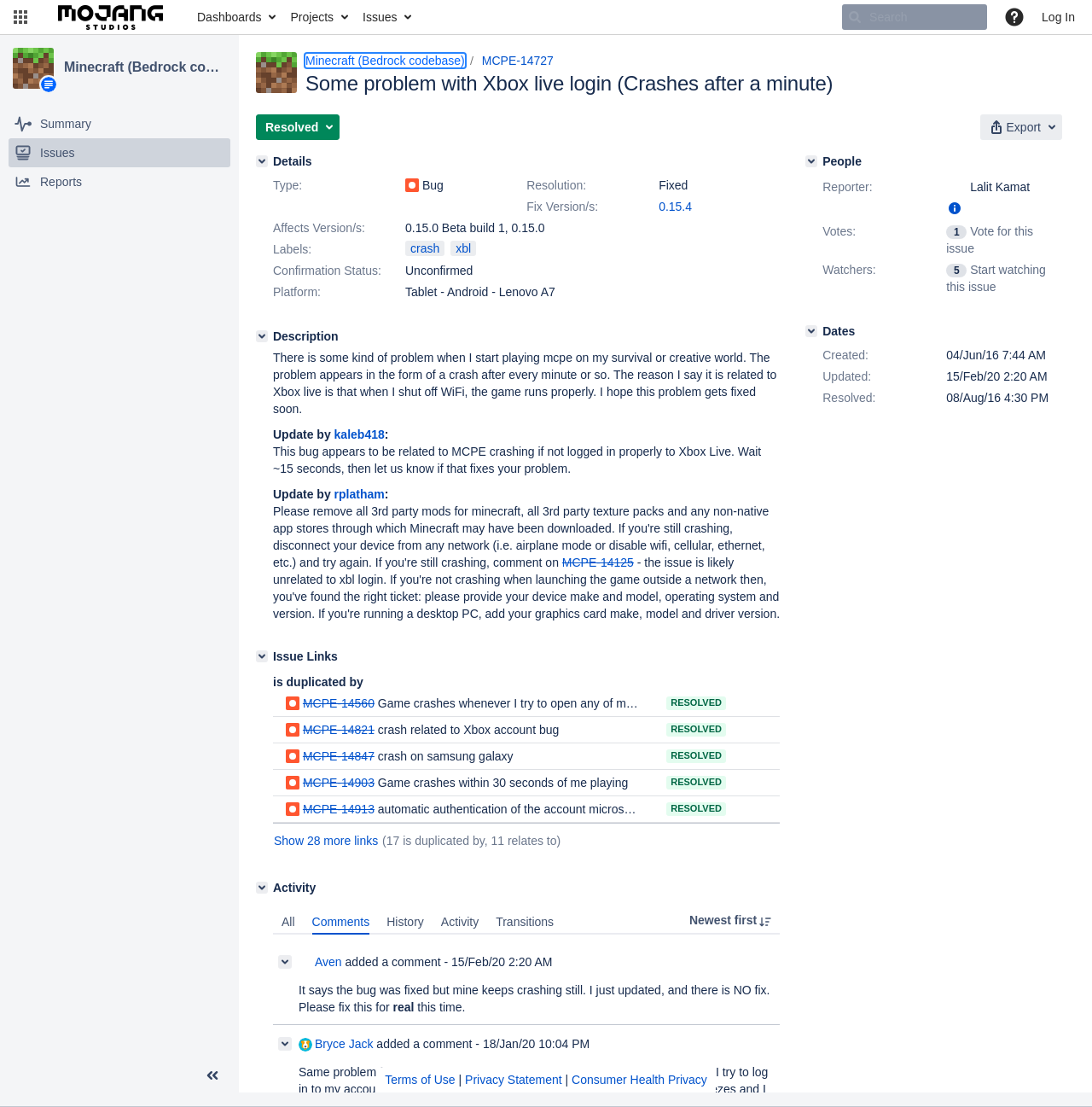What is the resolution of the issue MCPE-14727?
Answer the question with as much detail as possible.

The resolution of the issue MCPE-14727 can be found in the main content section of the webpage, under the 'Resolution' heading, where it is mentioned as 'Fixed'.